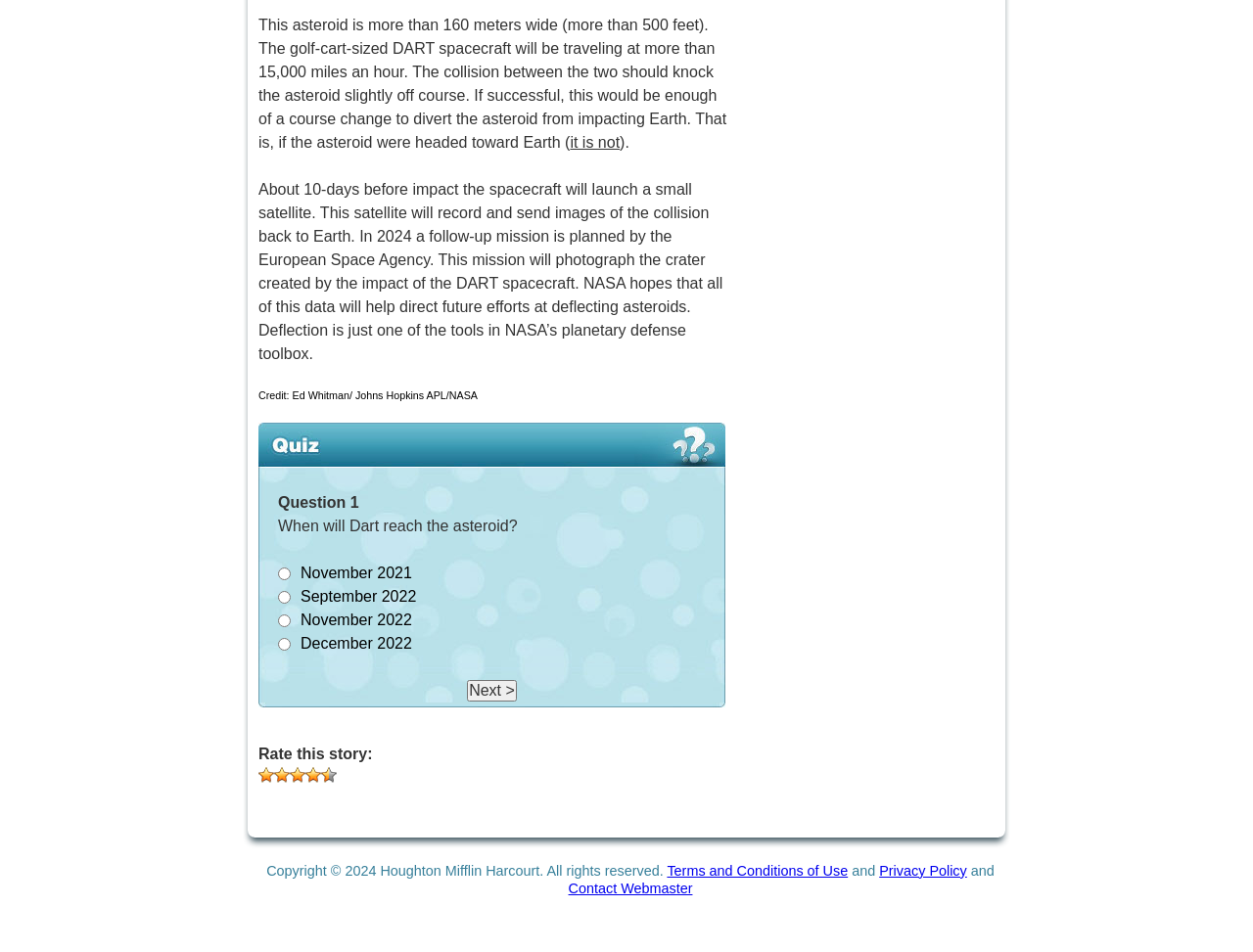Determine the bounding box coordinates for the HTML element mentioned in the following description: "Contact Webmaster". The coordinates should be a list of four floats ranging from 0 to 1, represented as [left, top, right, bottom].

[0.454, 0.924, 0.553, 0.941]